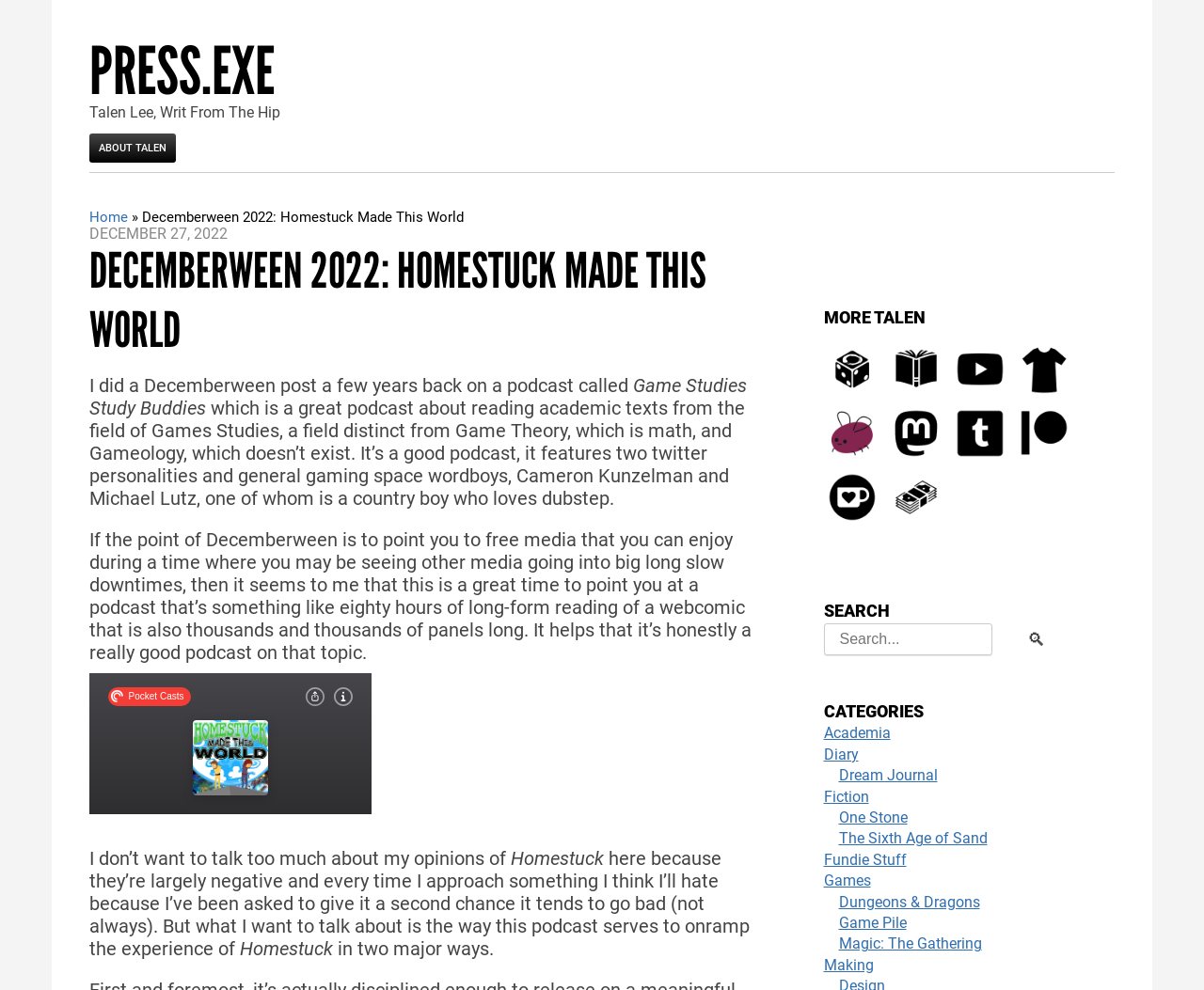Determine the bounding box coordinates of the region that needs to be clicked to achieve the task: "Search for something".

[0.684, 0.63, 0.825, 0.662]